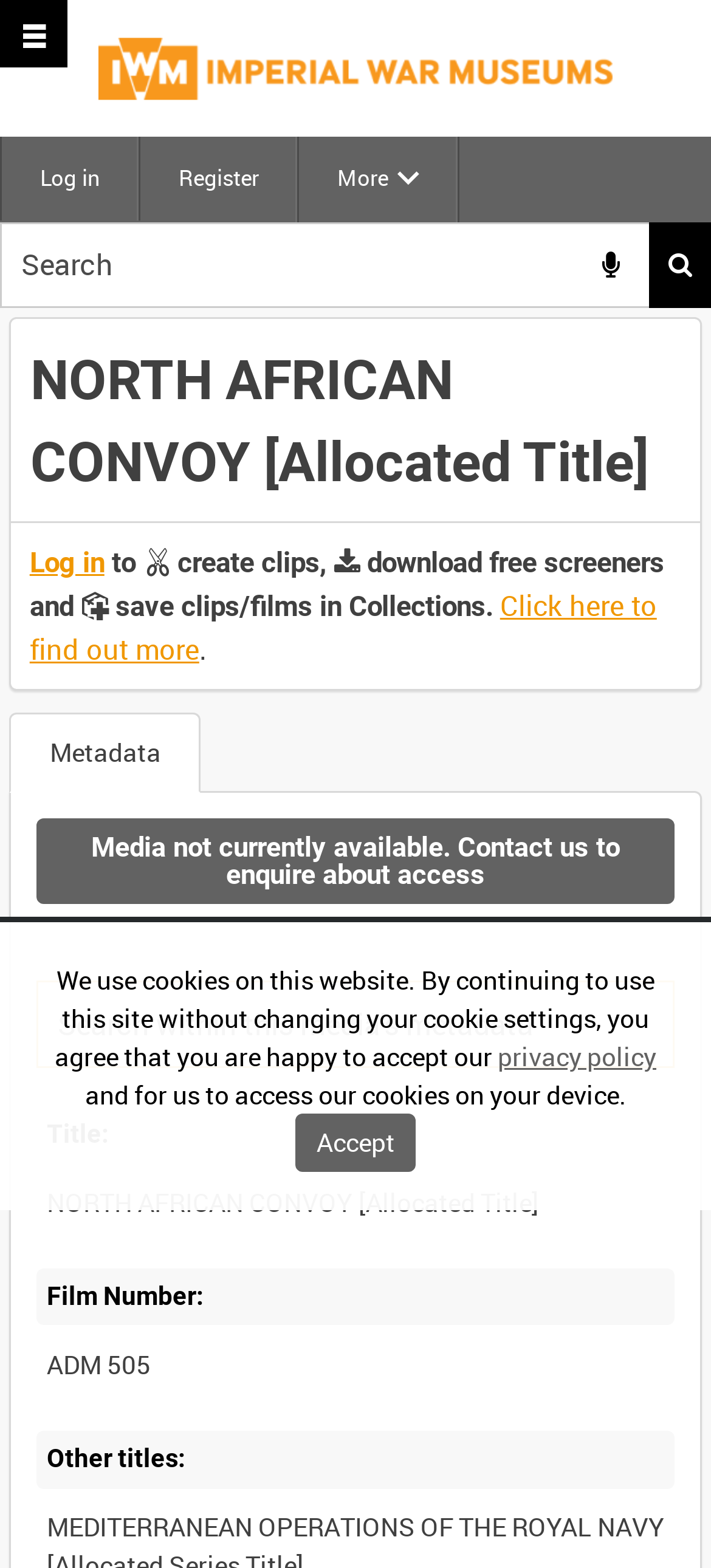Using the description: "Log in", identify the bounding box of the corresponding UI element in the screenshot.

[0.042, 0.349, 0.147, 0.37]